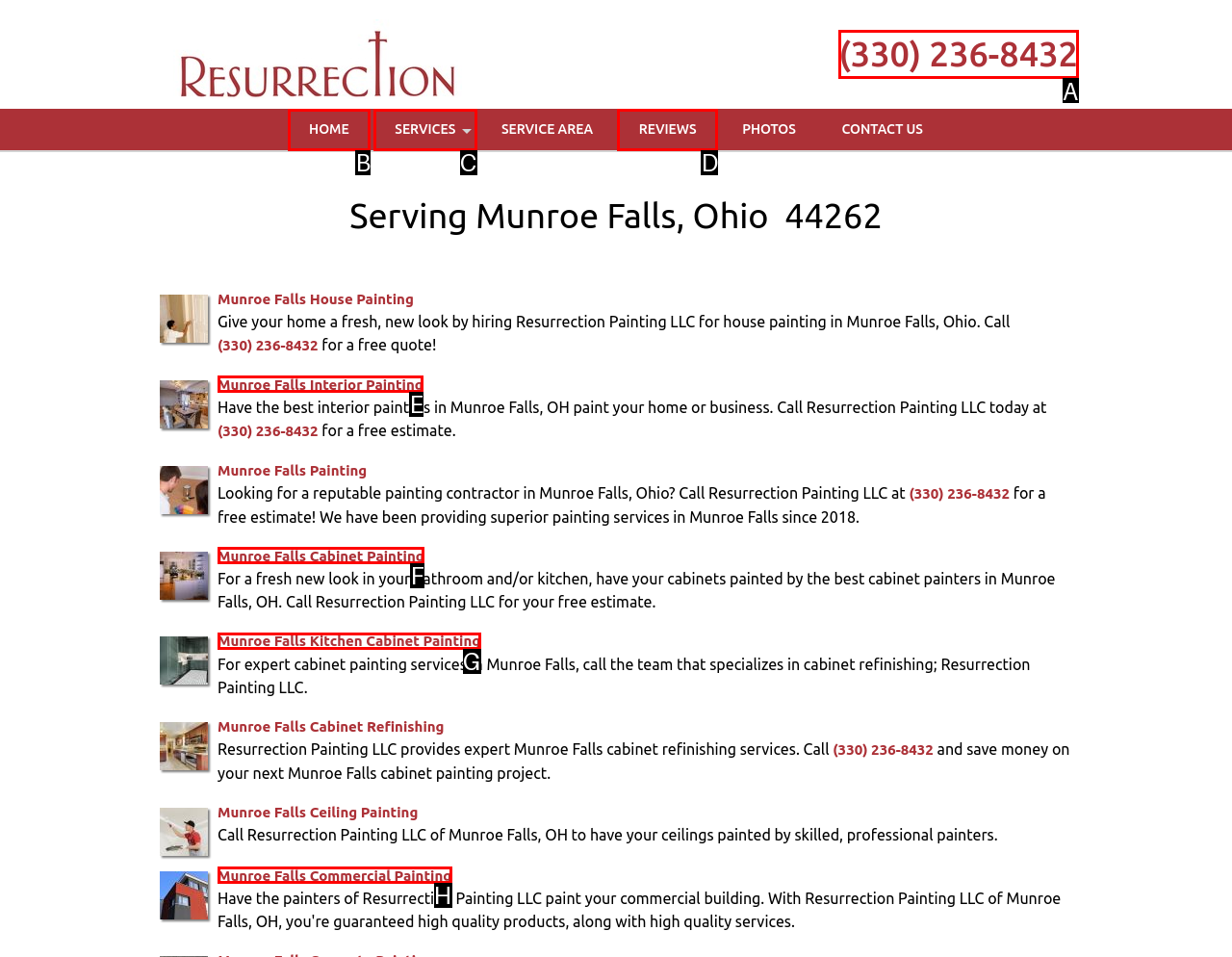Choose the letter that best represents the description: Home. Answer with the letter of the selected choice directly.

B